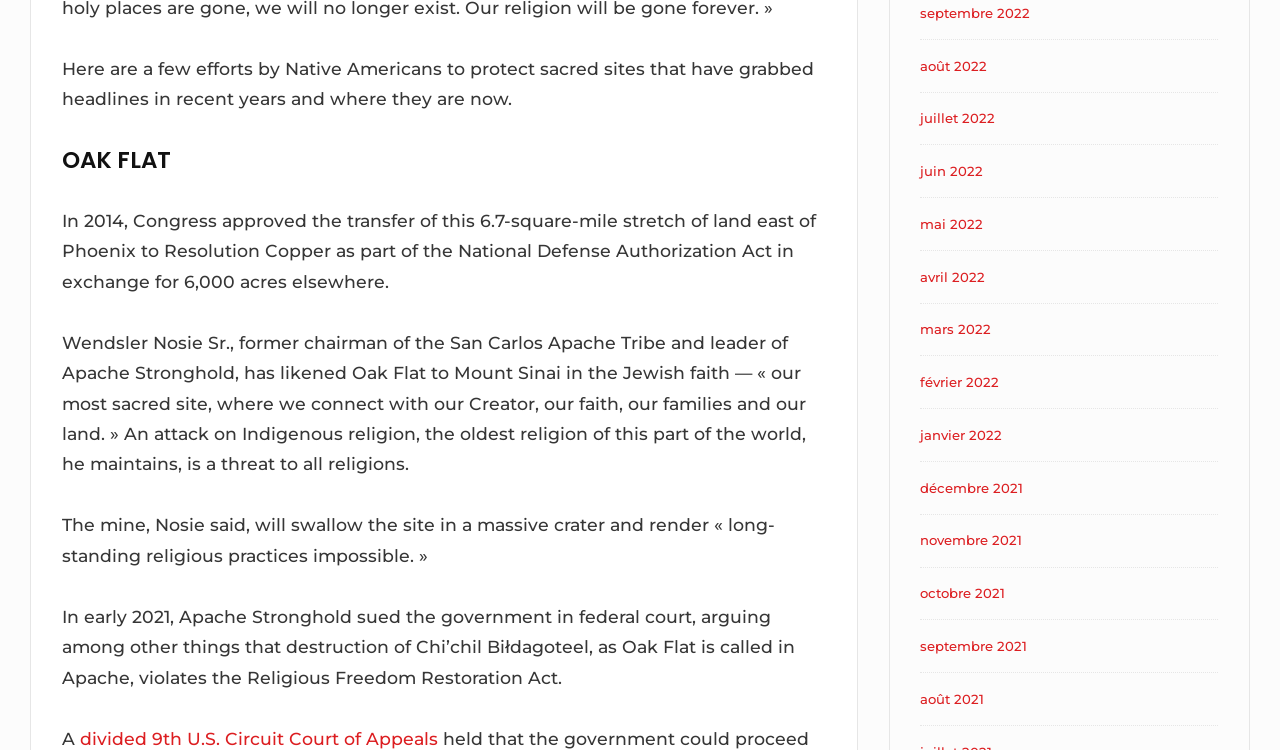Indicate the bounding box coordinates of the element that needs to be clicked to satisfy the following instruction: "Follow the link to the 9th U.S. Circuit Court of Appeals". The coordinates should be four float numbers between 0 and 1, i.e., [left, top, right, bottom].

[0.062, 0.97, 0.342, 0.998]